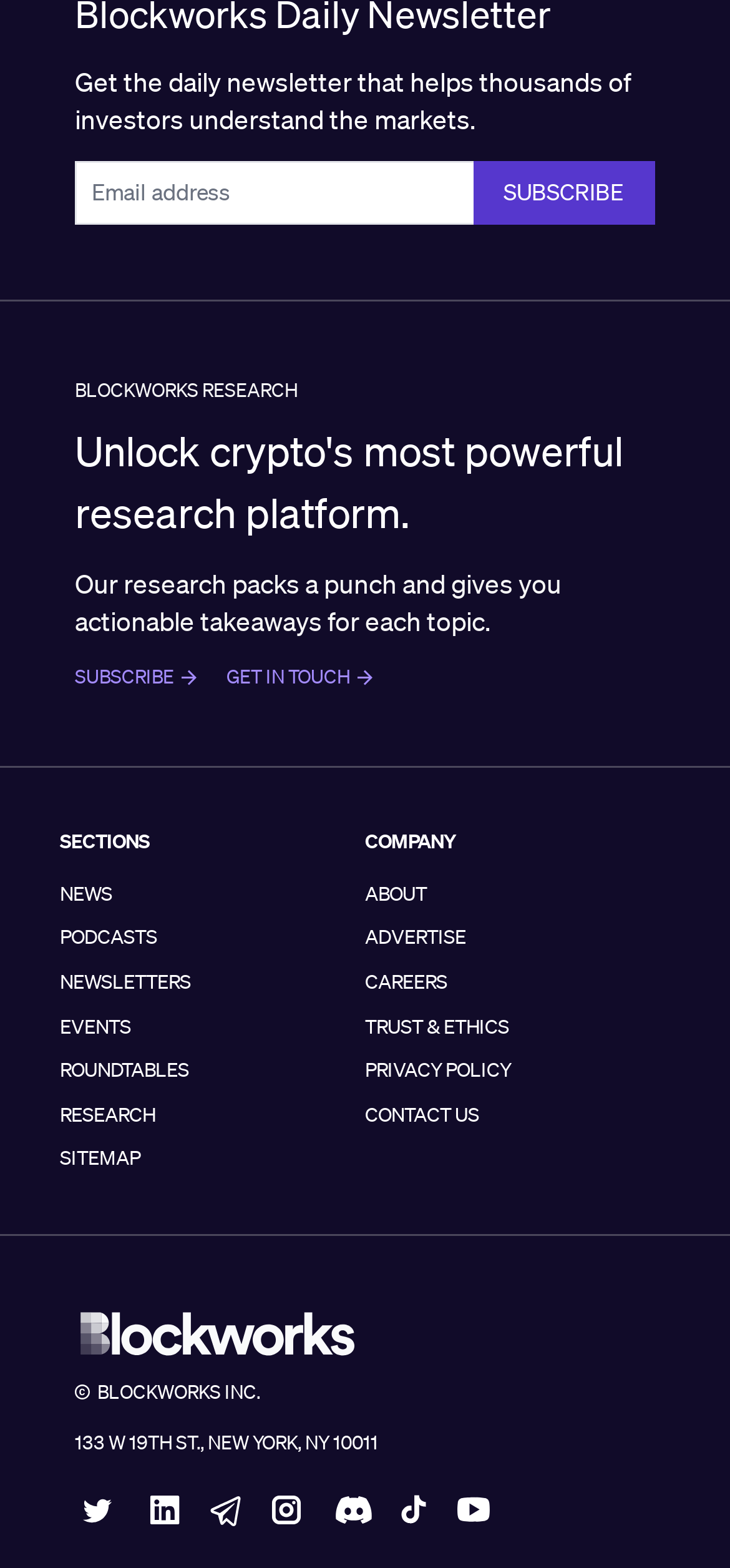Please find the bounding box coordinates for the clickable element needed to perform this instruction: "Enter email address".

[0.103, 0.103, 0.649, 0.144]